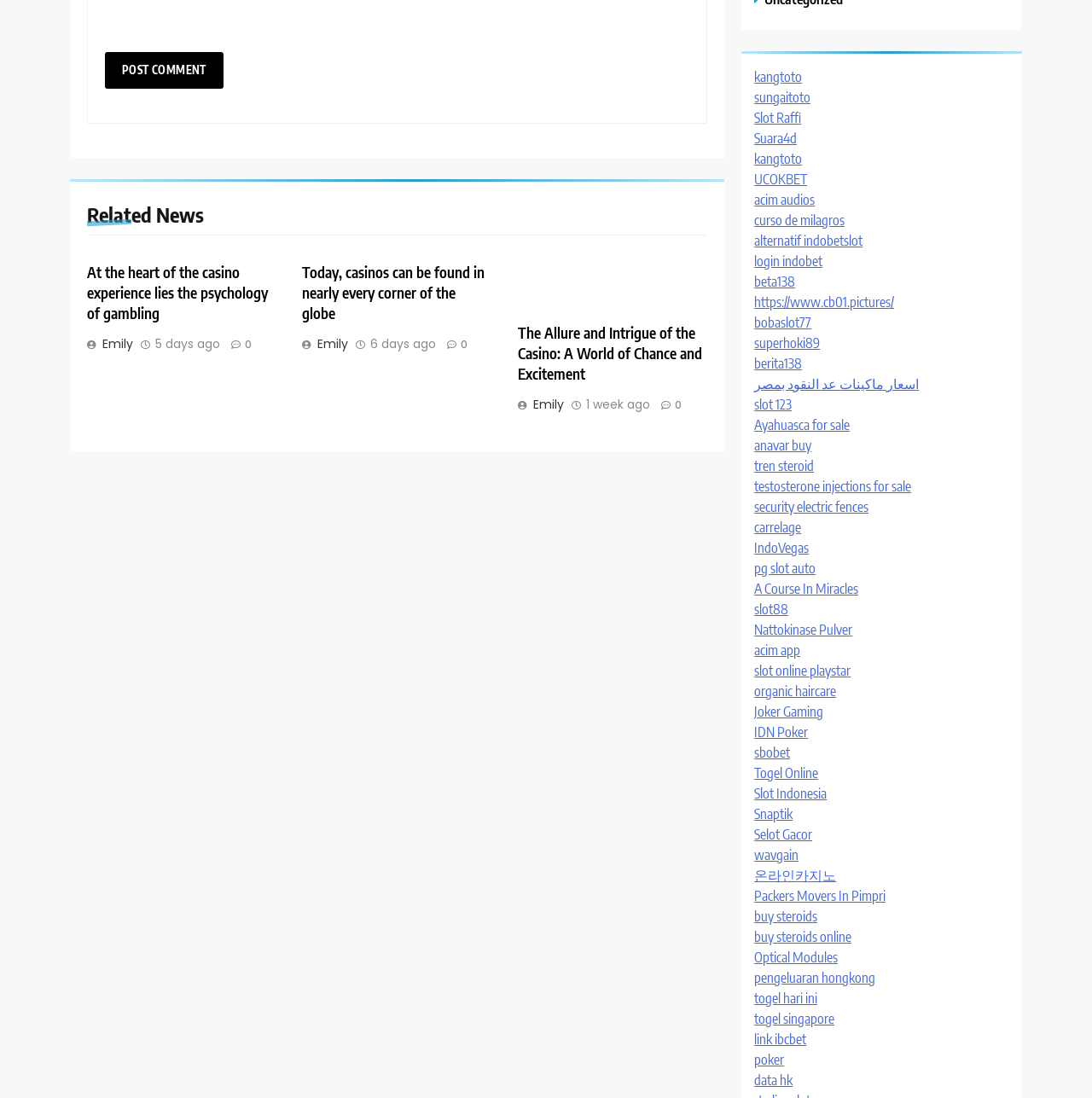Locate the bounding box coordinates of the area to click to fulfill this instruction: "Check the time of the article 'Today, casinos can be found in nearly every corner of the globe'". The bounding box should be presented as four float numbers between 0 and 1, in the order [left, top, right, bottom].

[0.339, 0.305, 0.4, 0.321]